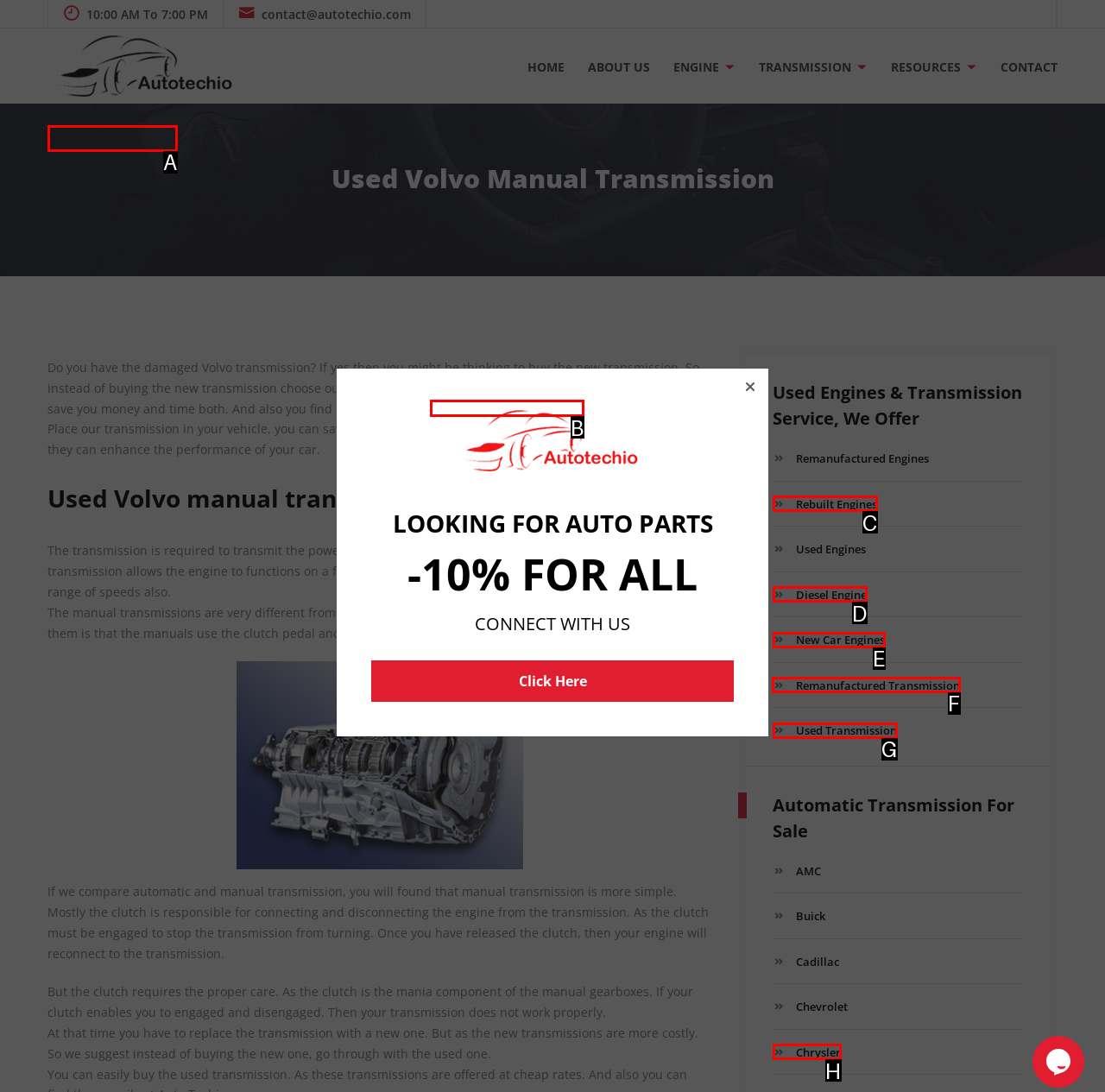Choose the HTML element to click for this instruction: Search site Answer with the letter of the correct choice from the given options.

None